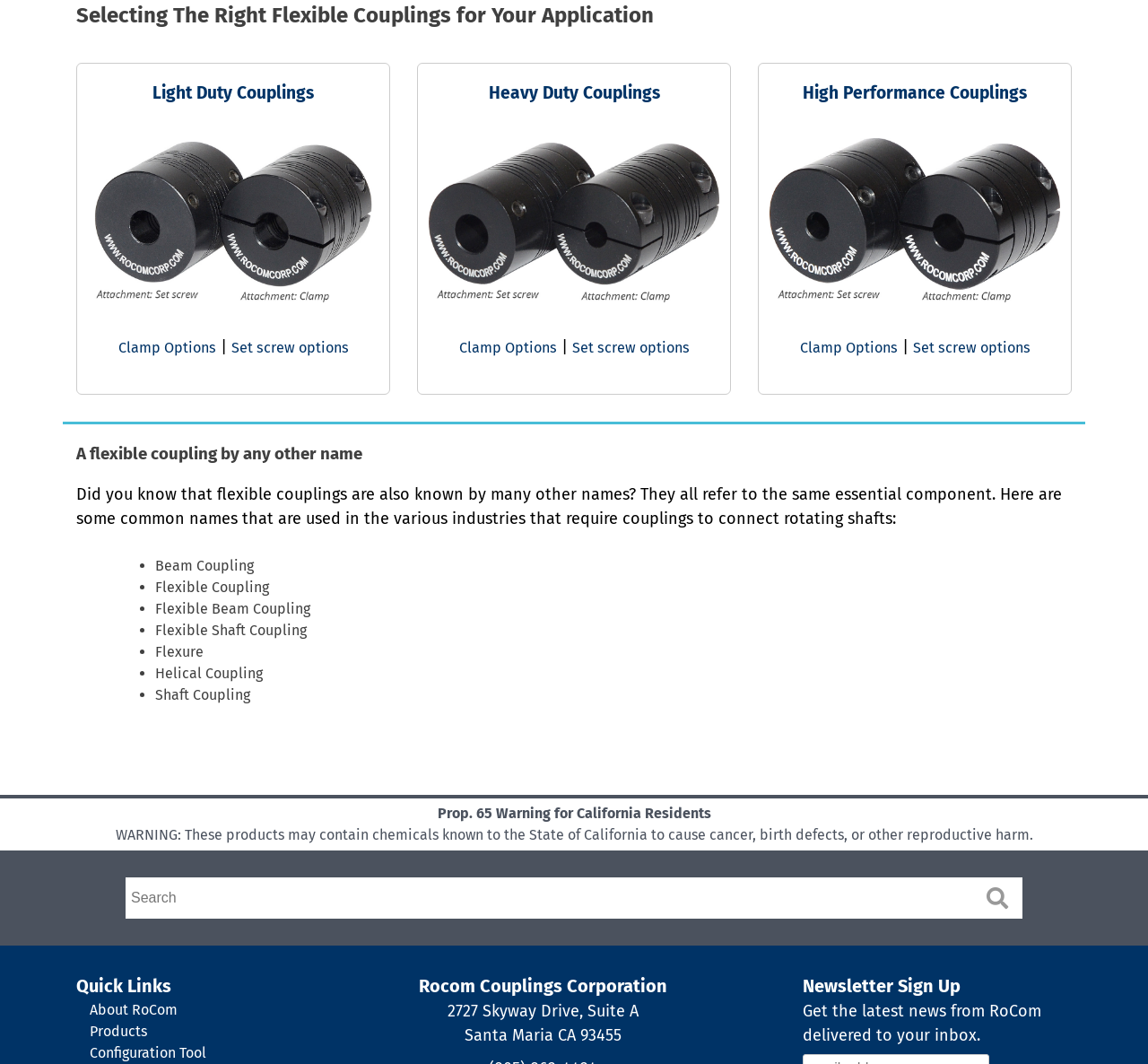Given the element description: "Products", predict the bounding box coordinates of the UI element it refers to, using four float numbers between 0 and 1, i.e., [left, top, right, bottom].

[0.078, 0.962, 0.128, 0.978]